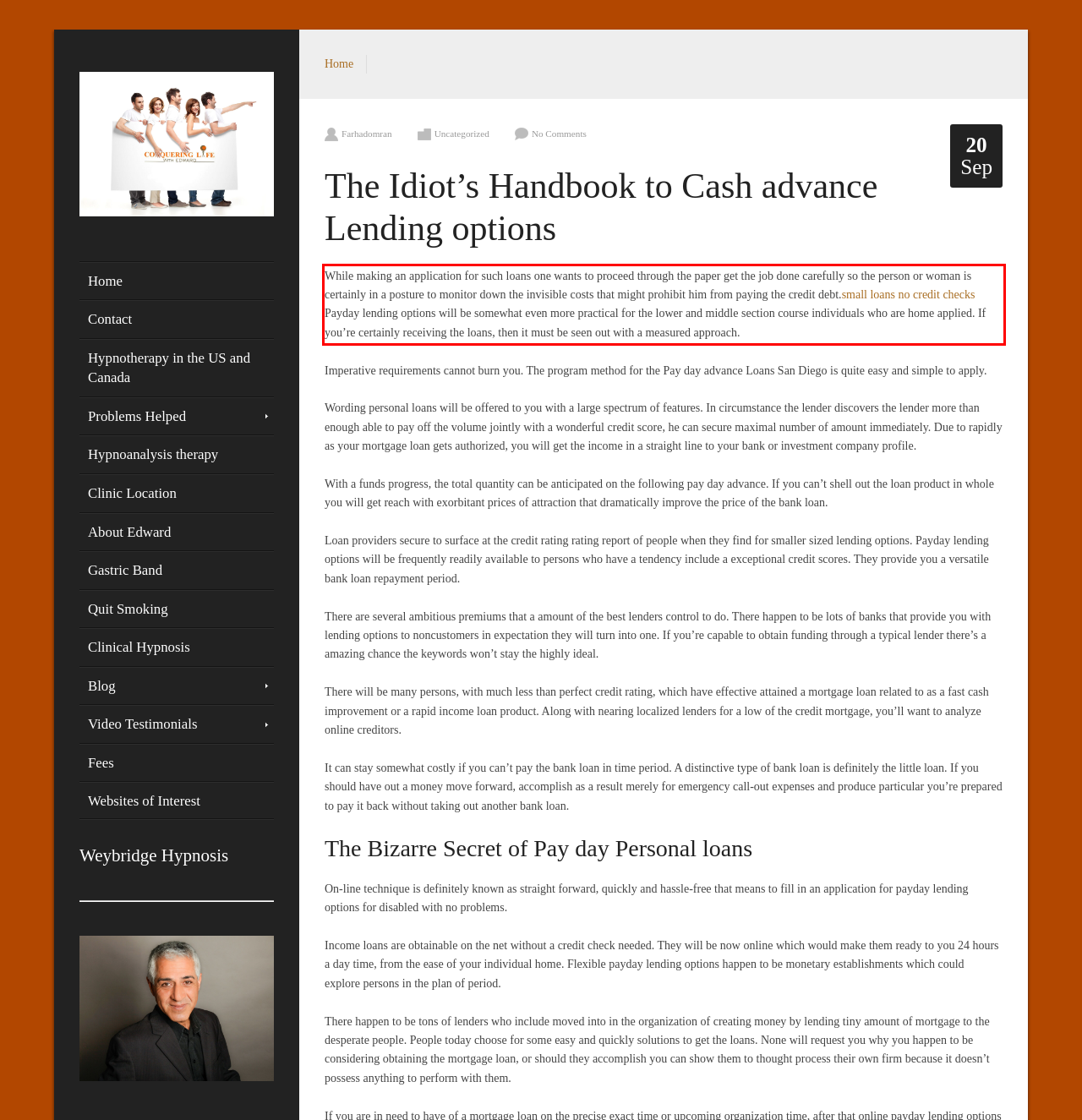You are given a screenshot showing a webpage with a red bounding box. Perform OCR to capture the text within the red bounding box.

While making an application for such loans one wants to proceed through the paper get the job done carefully so the person or woman is certainly in a posture to monitor down the invisible costs that might prohibit him from paying the credit debt.small loans no credit checks Payday lending options will be somewhat even more practical for the lower and middle section course individuals who are home applied. If you’re certainly receiving the loans, then it must be seen out with a measured approach.